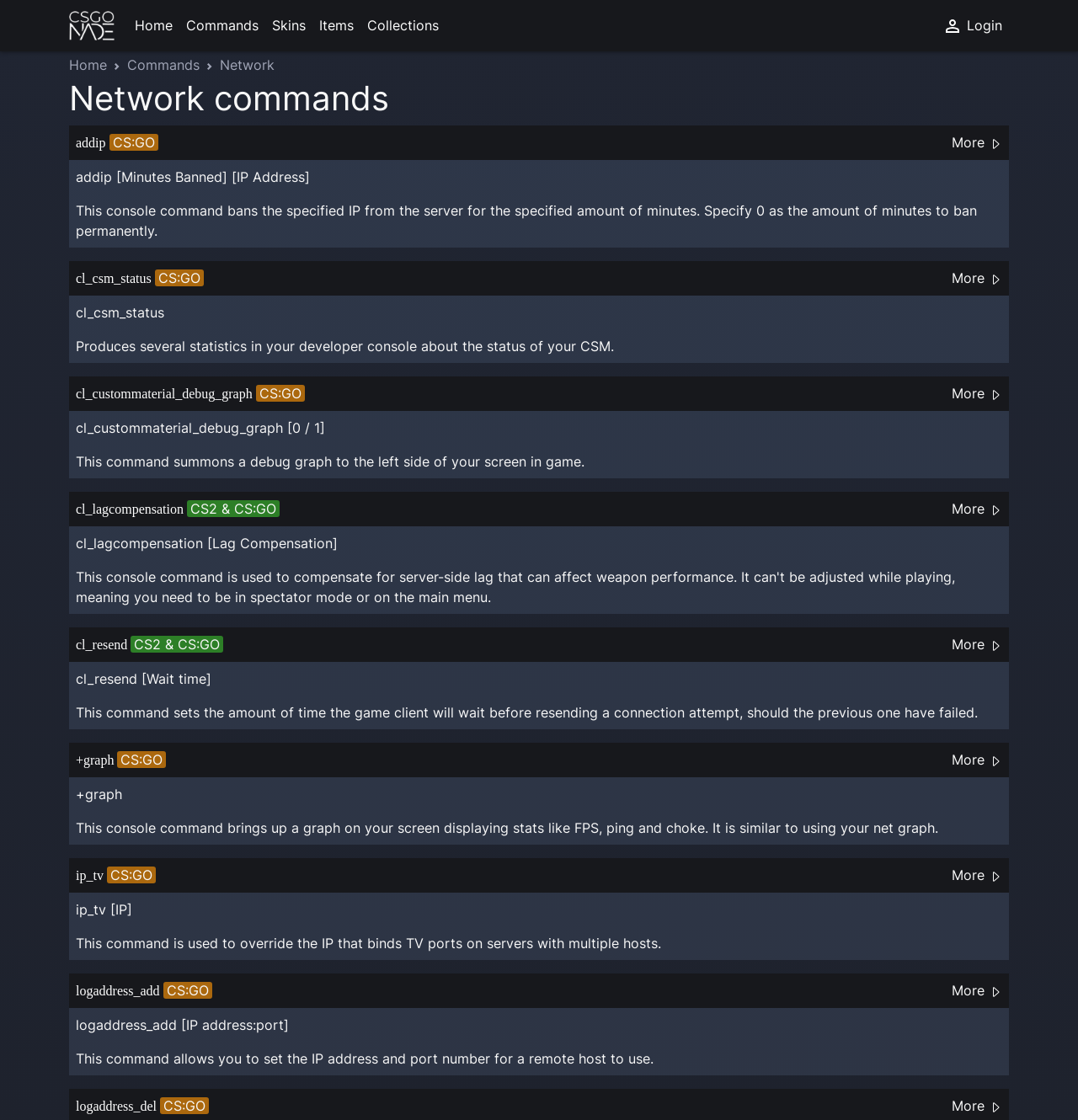Find the bounding box coordinates of the clickable region needed to perform the following instruction: "View archives from 2024". The coordinates should be provided as four float numbers between 0 and 1, i.e., [left, top, right, bottom].

None